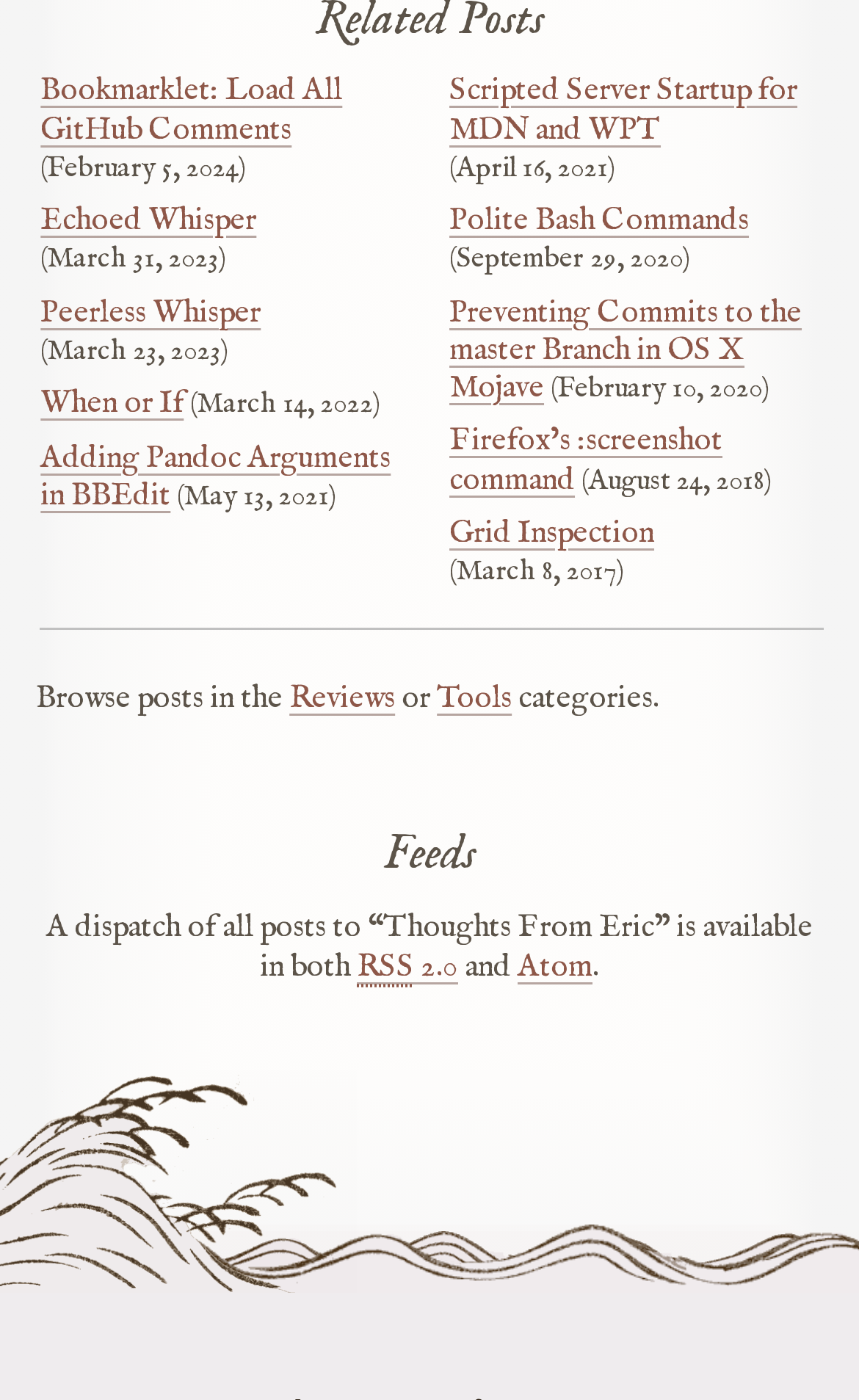What is the category that can be browsed?
Give a one-word or short-phrase answer derived from the screenshot.

Reviews or Tools